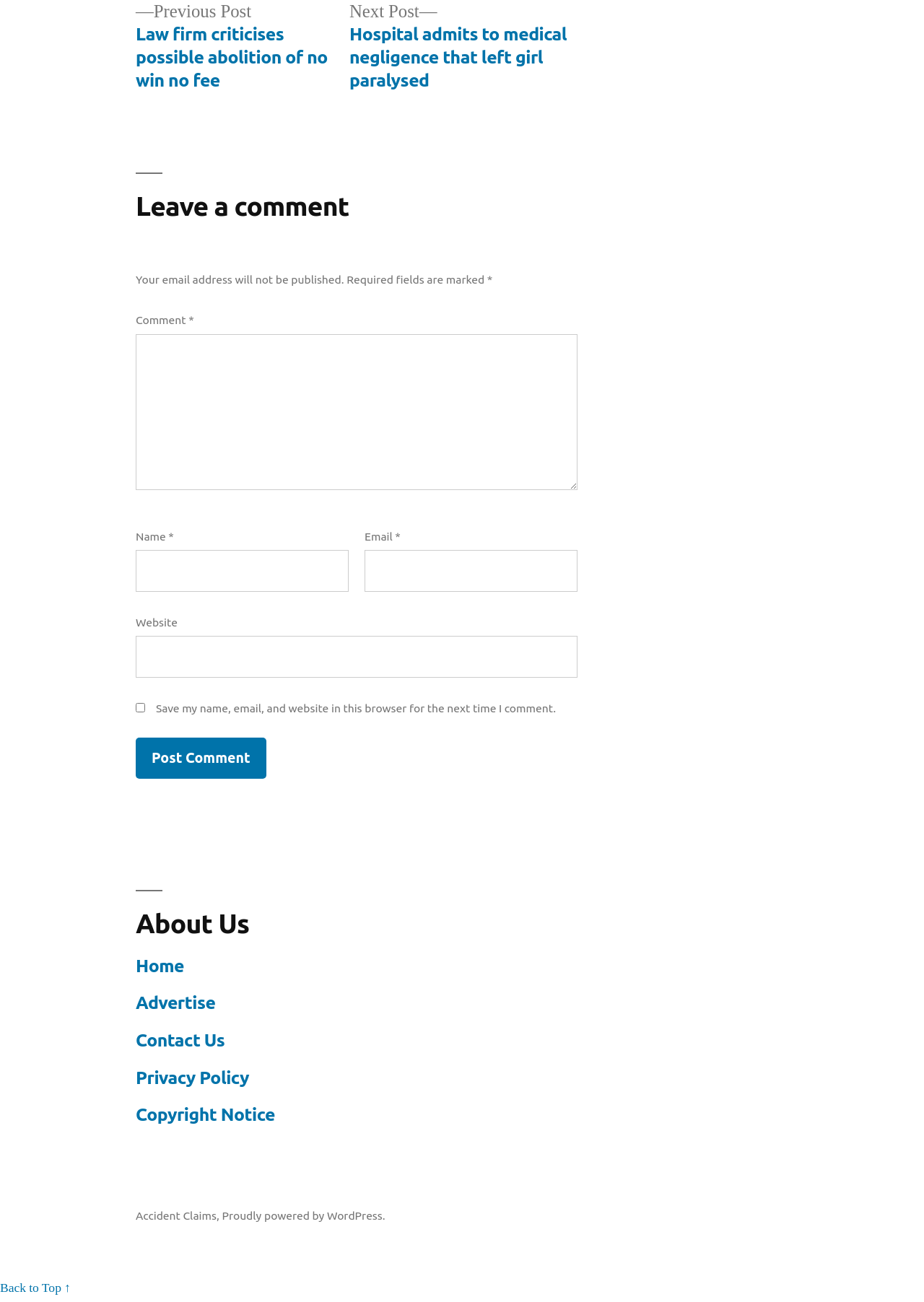What is the 'Footer' section used for?
Answer the question with a single word or phrase derived from the image.

To provide additional links